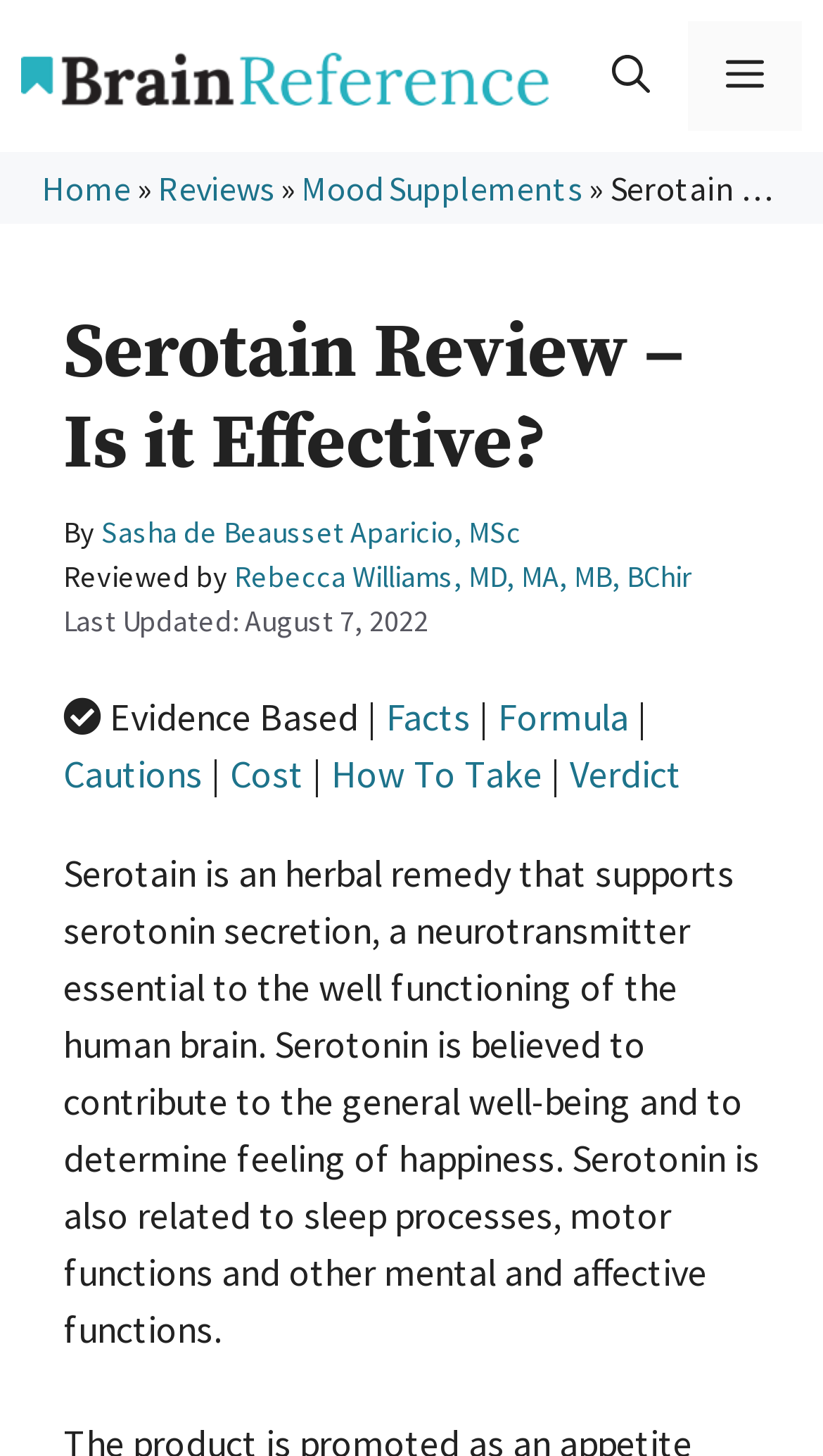What is the purpose of serotonin in the human brain?
Please answer using one word or phrase, based on the screenshot.

General well-being and happiness